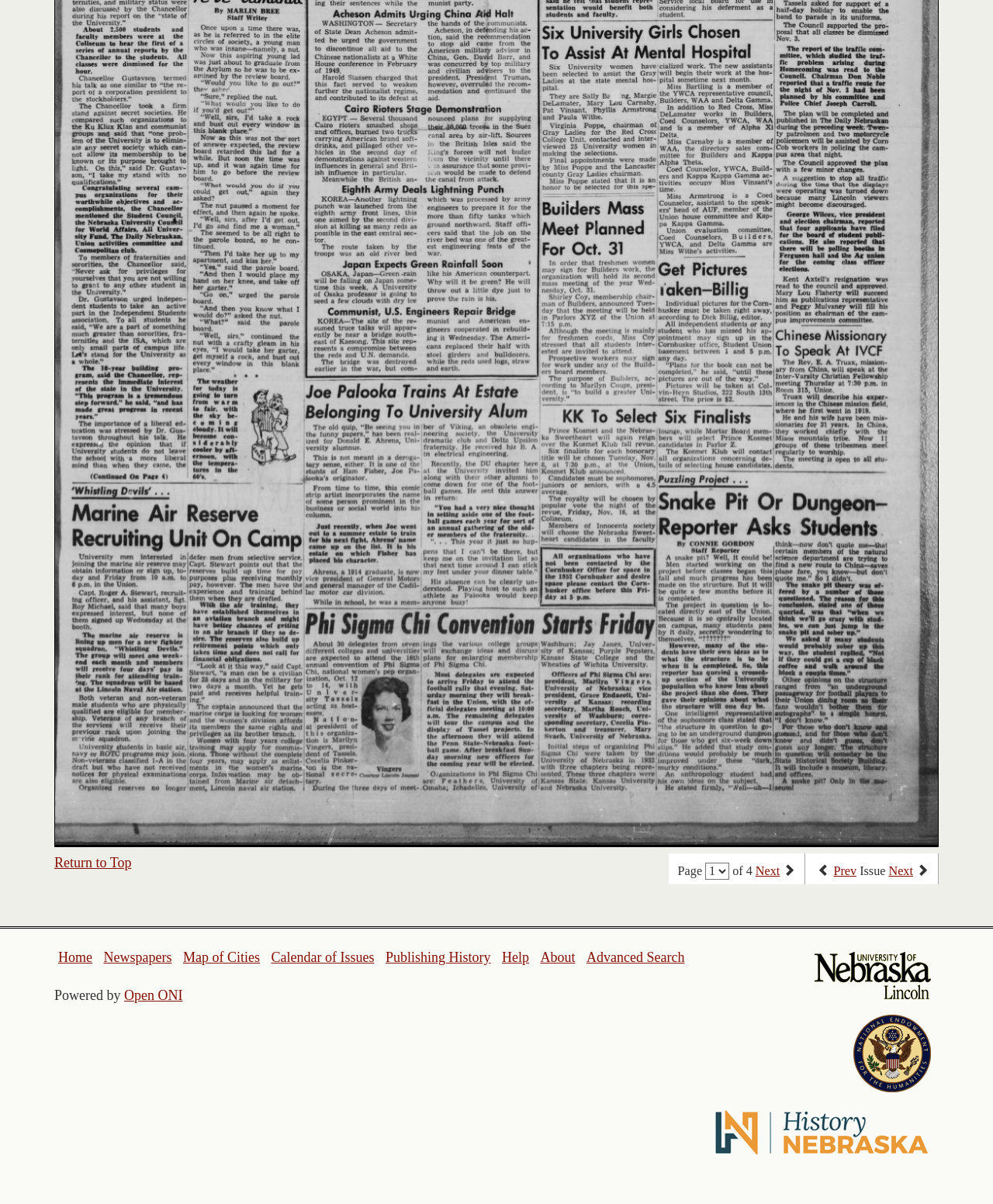What is the text above the logos at the bottom of the page?
Based on the image, provide your answer in one word or phrase.

Powered by